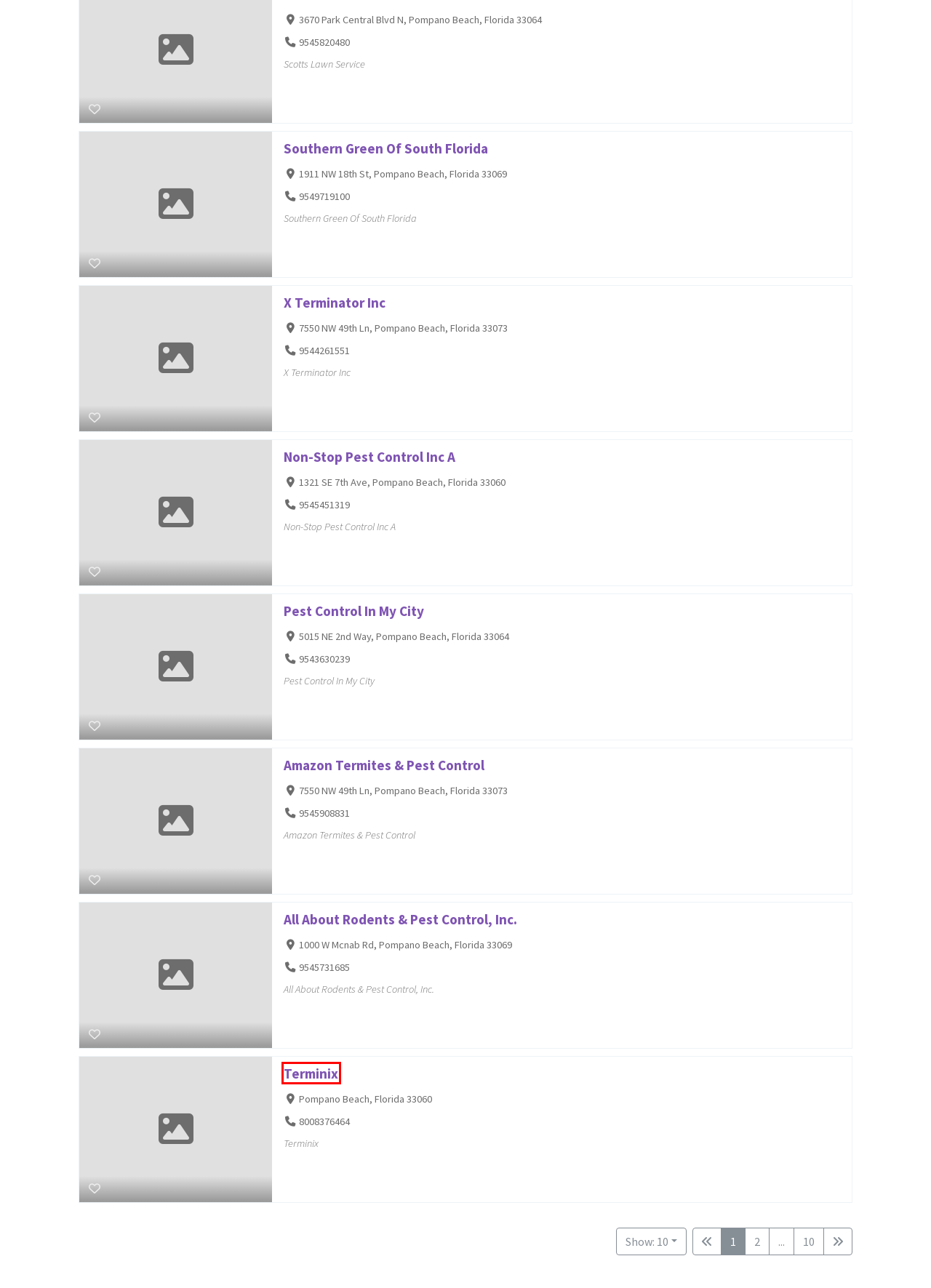You are given a screenshot of a webpage with a red rectangle bounding box around a UI element. Select the webpage description that best matches the new webpage after clicking the element in the bounding box. Here are the candidates:
A. Popular Services - ProInTheCity
B. Southern Green Of South Florida - ProInTheCity
C. All About Rodents & Pest Control, Inc. - ProInTheCity
D. Terminix - ProInTheCity
E. Scotts Lawn Service - ProInTheCity
F. Affordable Photographers
G. X Terminator Inc - ProInTheCity
H. Pest Control In My City - ProInTheCity

D